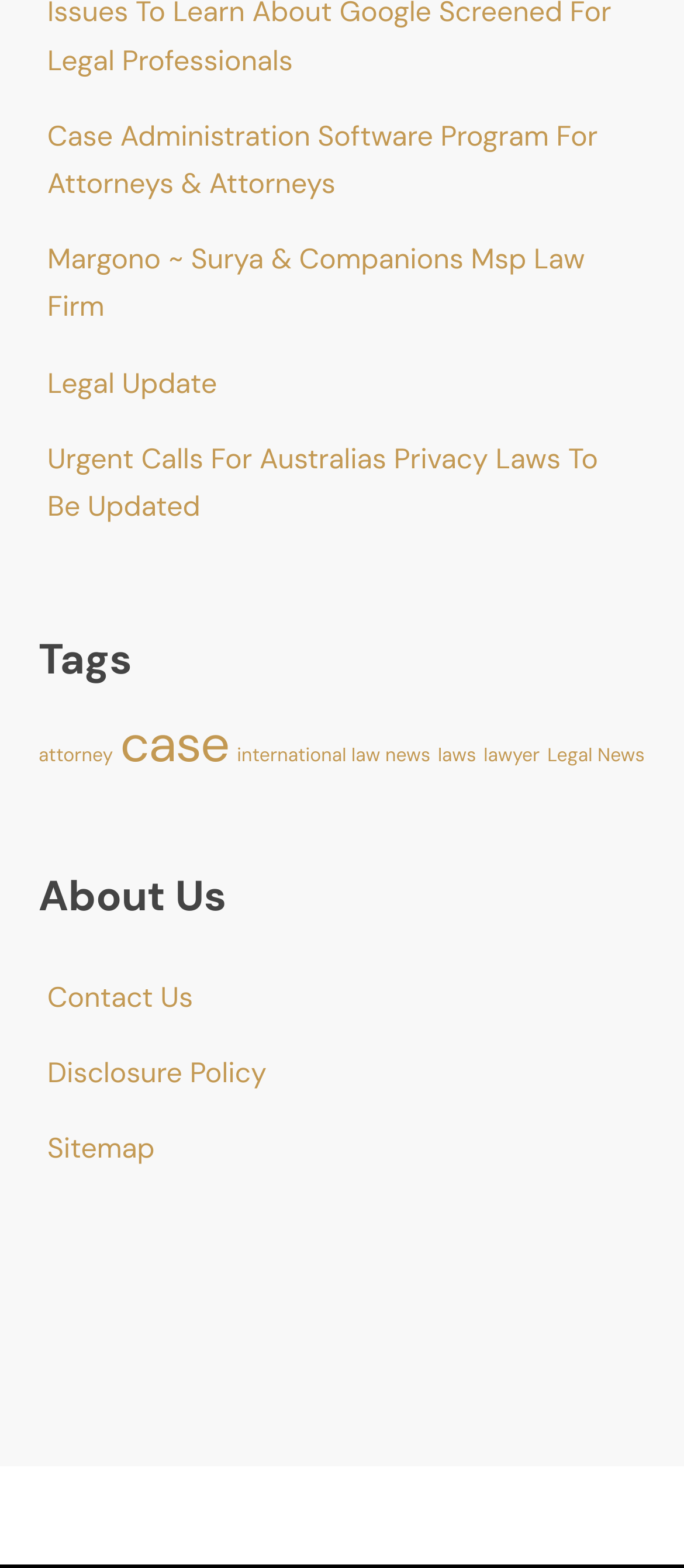Locate the bounding box coordinates of the element that needs to be clicked to carry out the instruction: "Contact Us". The coordinates should be given as four float numbers ranging from 0 to 1, i.e., [left, top, right, bottom].

[0.069, 0.62, 0.282, 0.651]